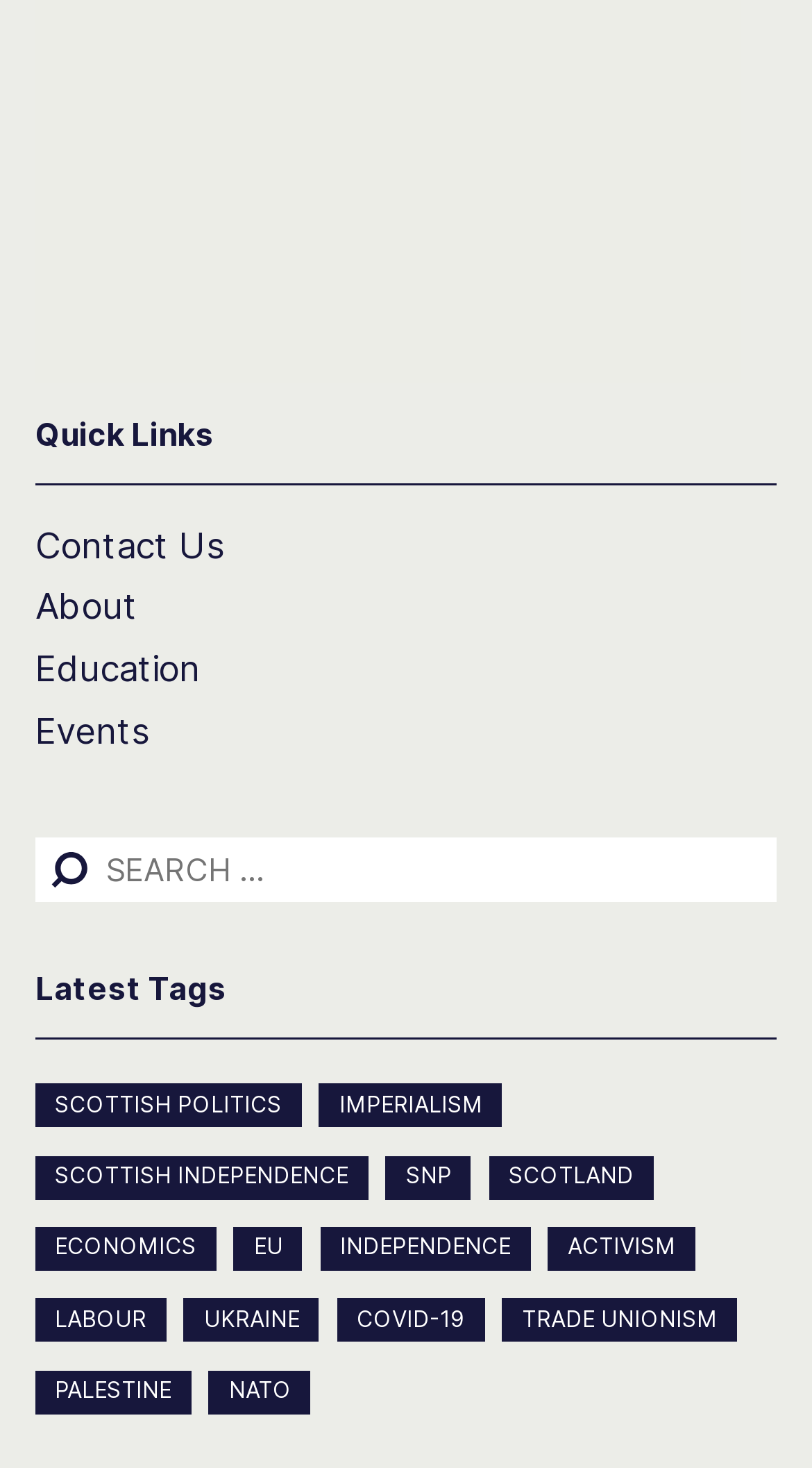Given the element description "Scottish Politics" in the screenshot, predict the bounding box coordinates of that UI element.

[0.044, 0.739, 0.372, 0.768]